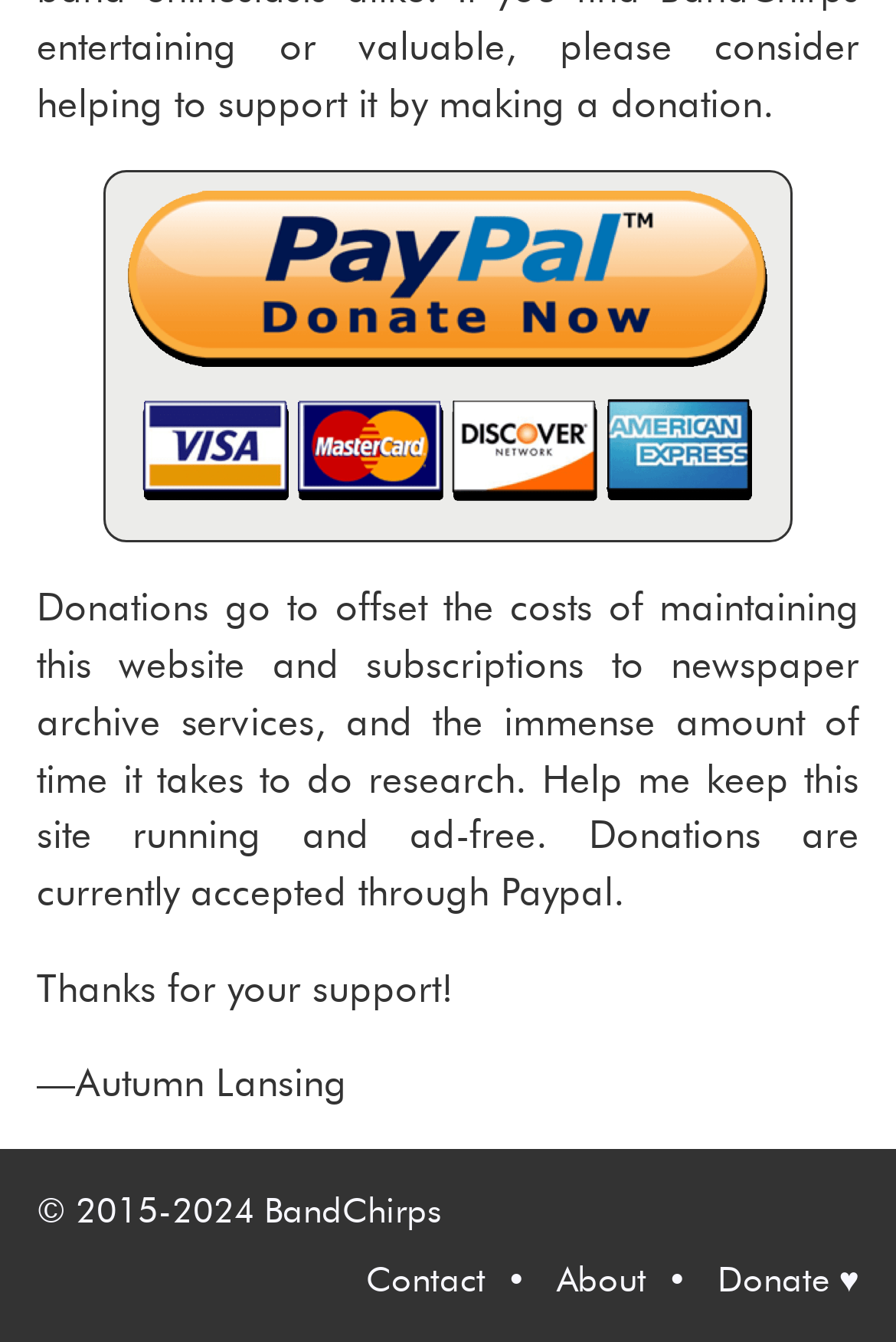Bounding box coordinates are given in the format (top-left x, top-left y, bottom-right x, bottom-right y). All values should be floating point numbers between 0 and 1. Provide the bounding box coordinate for the UI element described as: About

[0.621, 0.938, 0.721, 0.969]